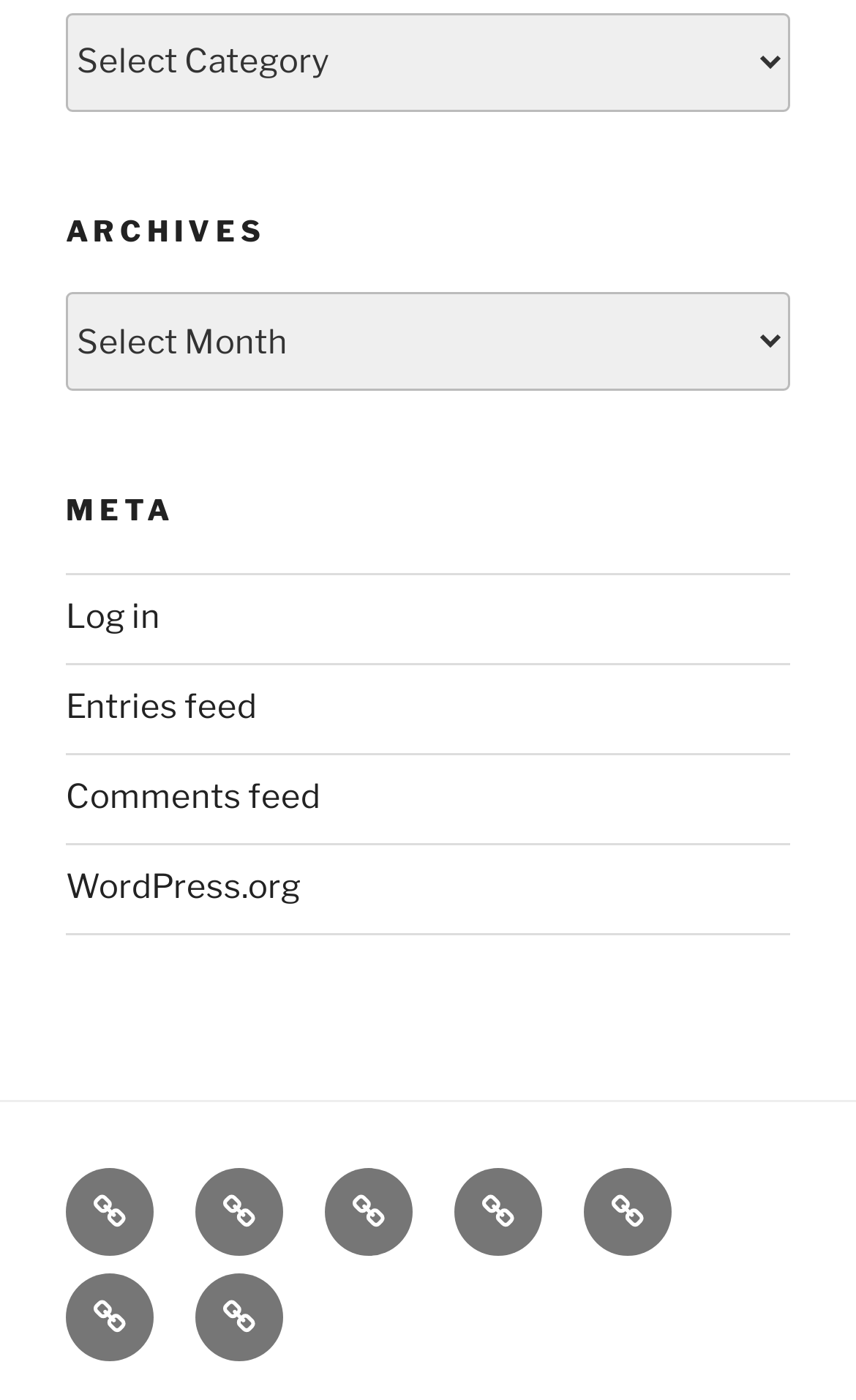Please provide a comprehensive answer to the question based on the screenshot: How many links are in the 'Meta' section?

The 'Meta' section contains 4 links: 'Log in', 'Entries feed', 'Comments feed', and 'WordPress.org', which are all located within the navigation element with the ID 245.